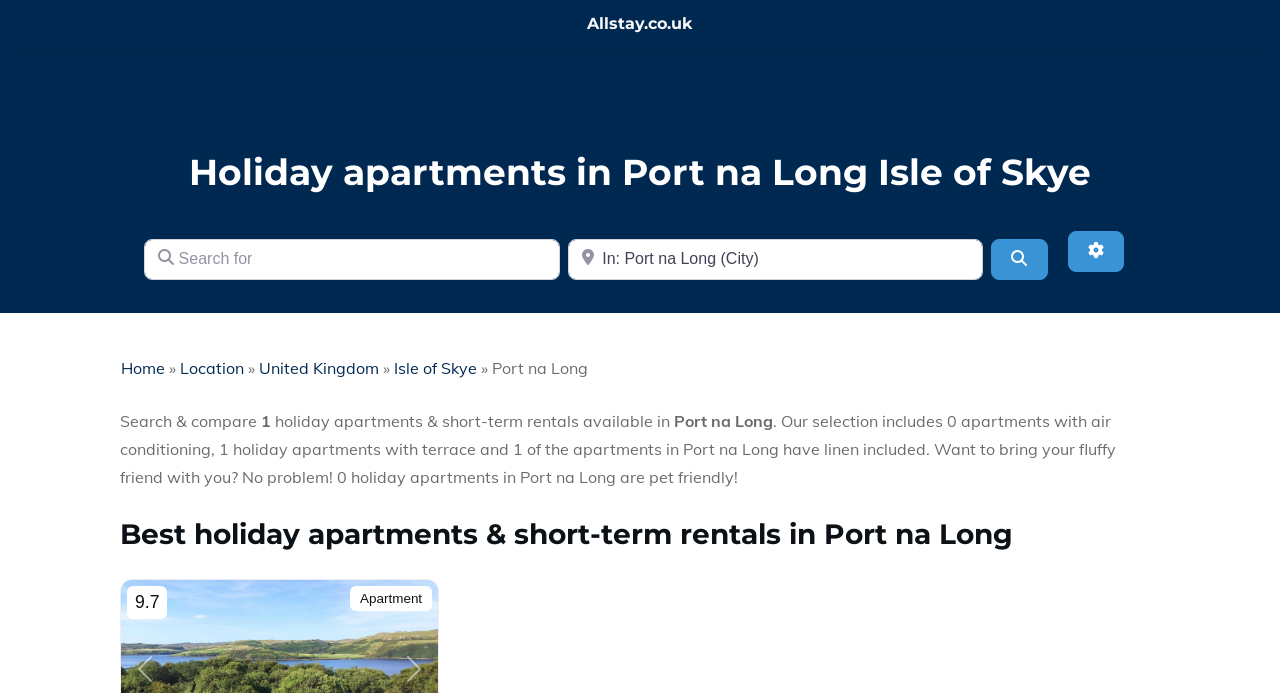Please mark the clickable region by giving the bounding box coordinates needed to complete this instruction: "View advanced filters".

[0.834, 0.334, 0.878, 0.392]